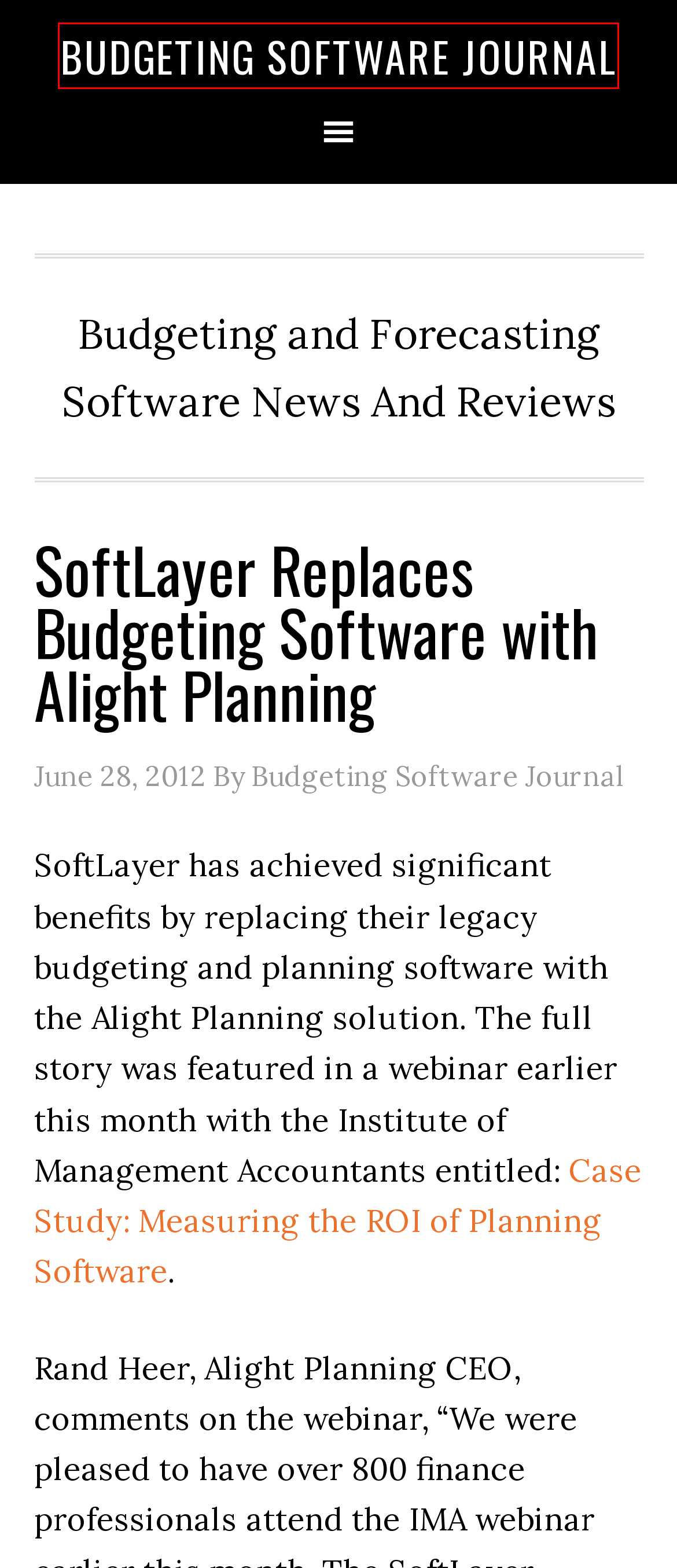You are given a screenshot of a webpage with a red bounding box around an element. Choose the most fitting webpage description for the page that appears after clicking the element within the red bounding box. Here are the candidates:
A. Webcasts
B. Microsoft
C. QlikTech
D. PlanGuru
E. Longview
F. Budgeting Software Journal – Budgeting and Forecasting Software News And Reviews
G. Forecasting Software
H. Host Analytics

F